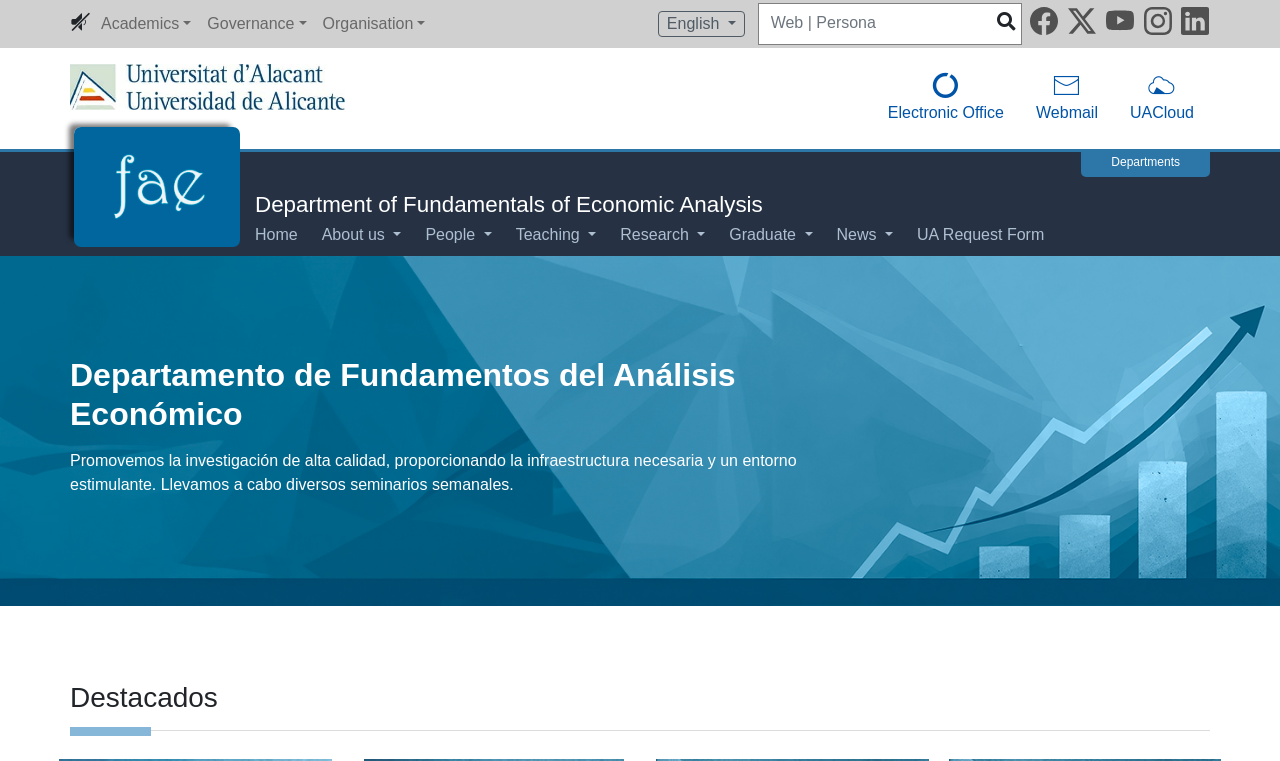Locate the bounding box coordinates of the area that needs to be clicked to fulfill the following instruction: "Download 4時間のロゴのダウンロード". The coordinates should be in the format of four float numbers between 0 and 1, namely [left, top, right, bottom].

None